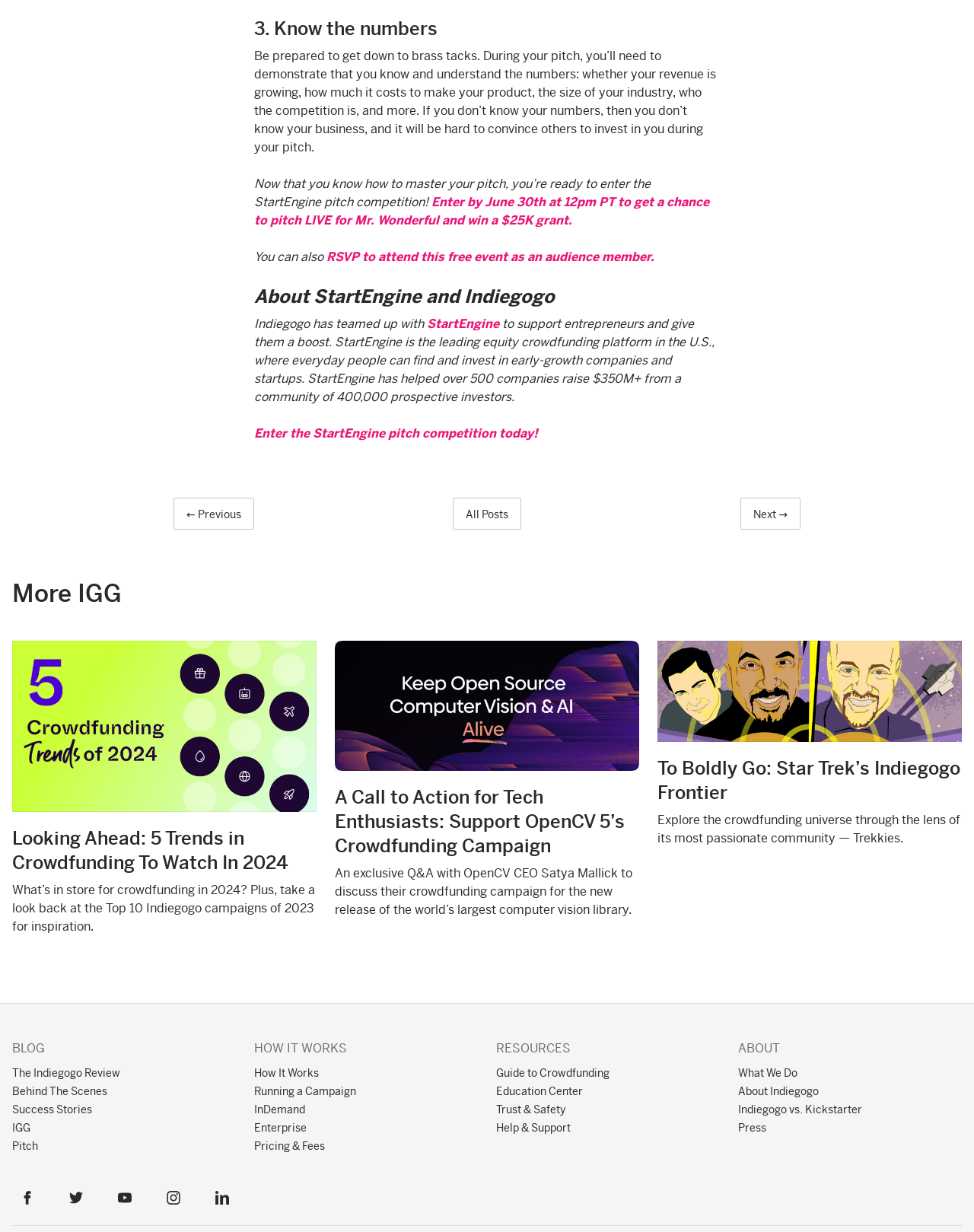What is the topic of the article 'Looking Ahead: 5 Trends in Crowdfunding To Watch In 2024'?
Look at the screenshot and provide an in-depth answer.

The article 'Looking Ahead: 5 Trends in Crowdfunding To Watch In 2024' is about the trends in crowdfunding that are expected to emerge in 2024, providing insights and inspiration for entrepreneurs and crowdfunding enthusiasts.